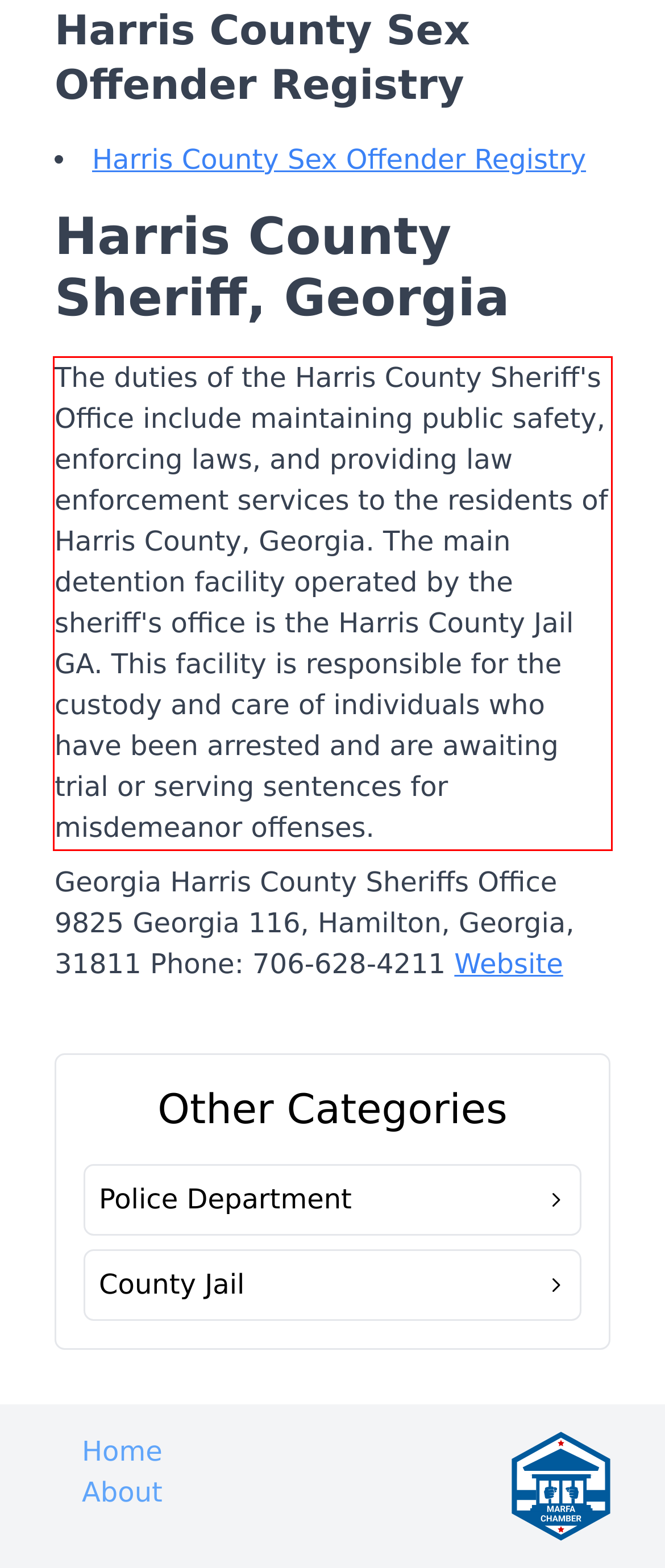You are given a screenshot showing a webpage with a red bounding box. Perform OCR to capture the text within the red bounding box.

The duties of the Harris County Sheriff's Office include maintaining public safety, enforcing laws, and providing law enforcement services to the residents of Harris County, Georgia. The main detention facility operated by the sheriff's office is the Harris County Jail GA. This facility is responsible for the custody and care of individuals who have been arrested and are awaiting trial or serving sentences for misdemeanor offenses.